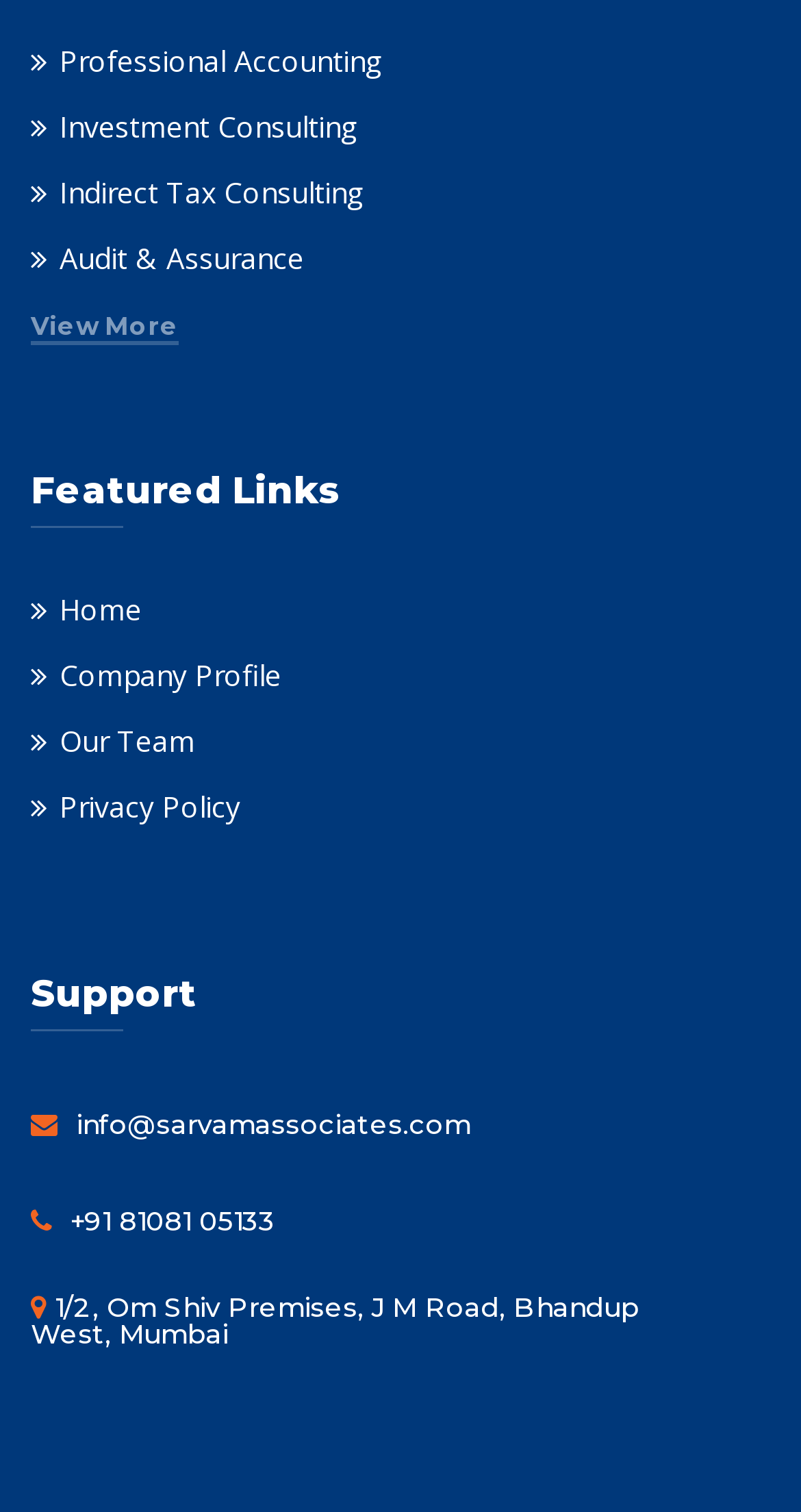Using the given description, provide the bounding box coordinates formatted as (top-left x, top-left y, bottom-right x, bottom-right y), with all values being floating point numbers between 0 and 1. Description: Cmbihar.in

None